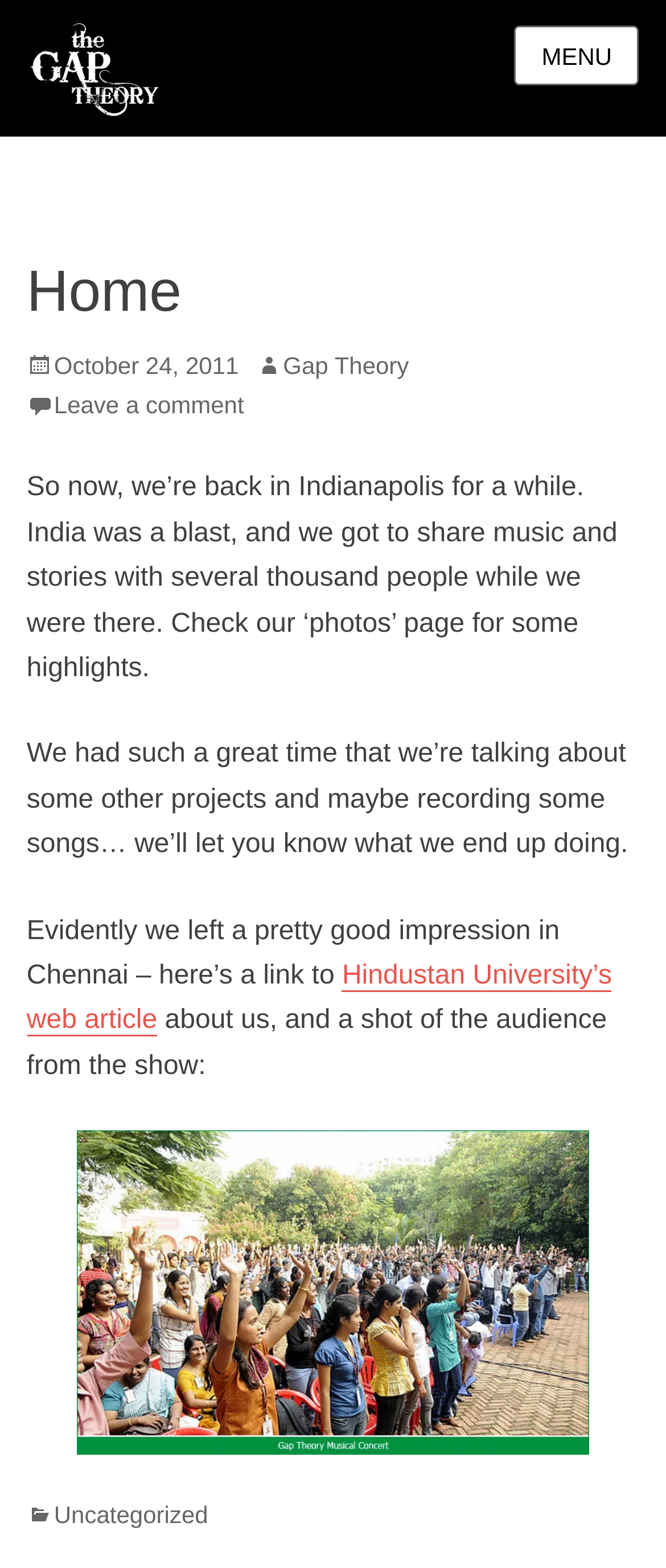Identify the bounding box coordinates for the UI element described by the following text: "Leave a comment". Provide the coordinates as four float numbers between 0 and 1, in the format [left, top, right, bottom].

[0.04, 0.25, 0.366, 0.267]